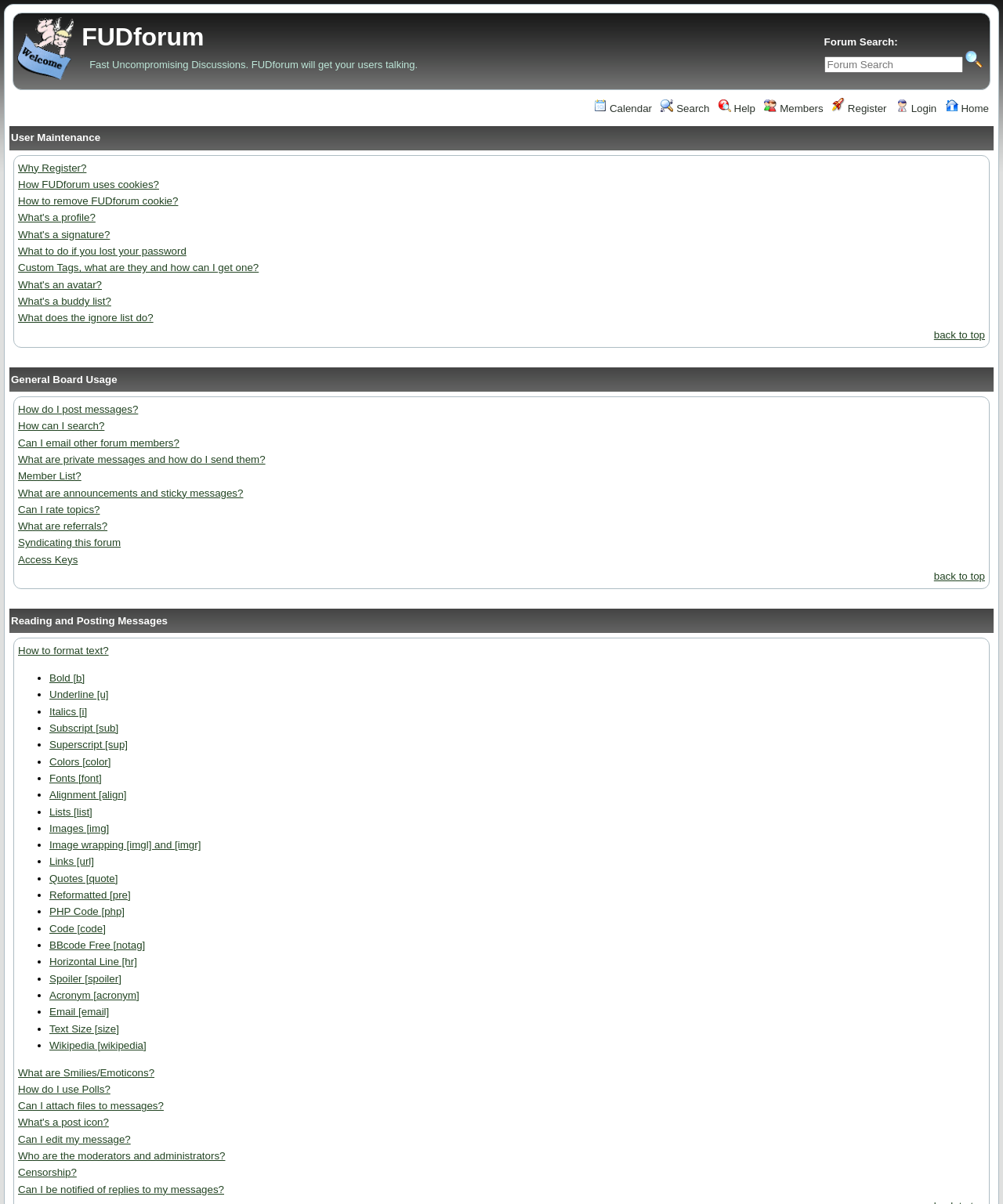Respond with a single word or phrase:
What are the different types of messages that can be sent on the forum?

Private messages and emails